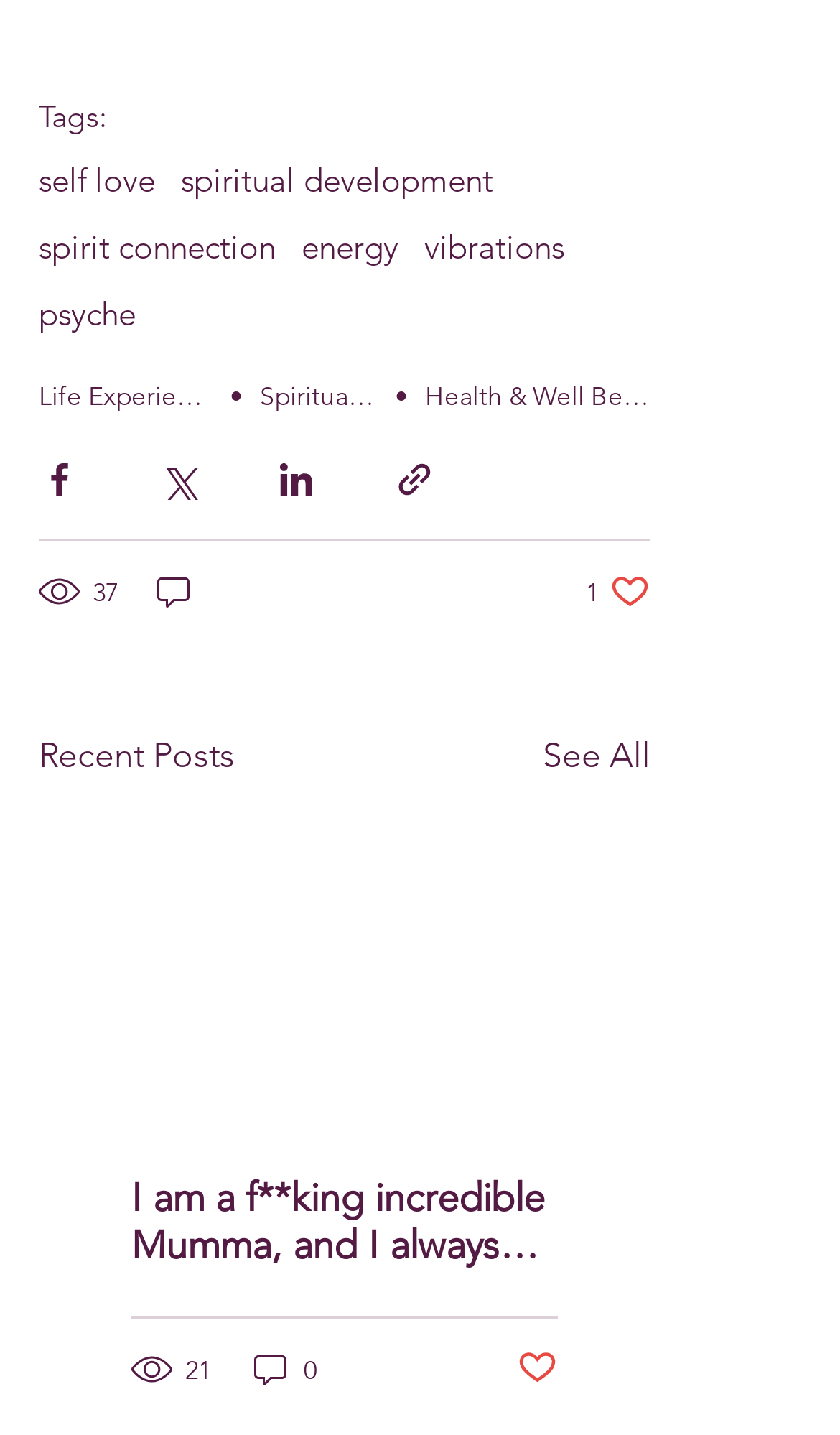Find the bounding box coordinates of the clickable area required to complete the following action: "Click on the 'self love' tag".

[0.046, 0.113, 0.185, 0.14]